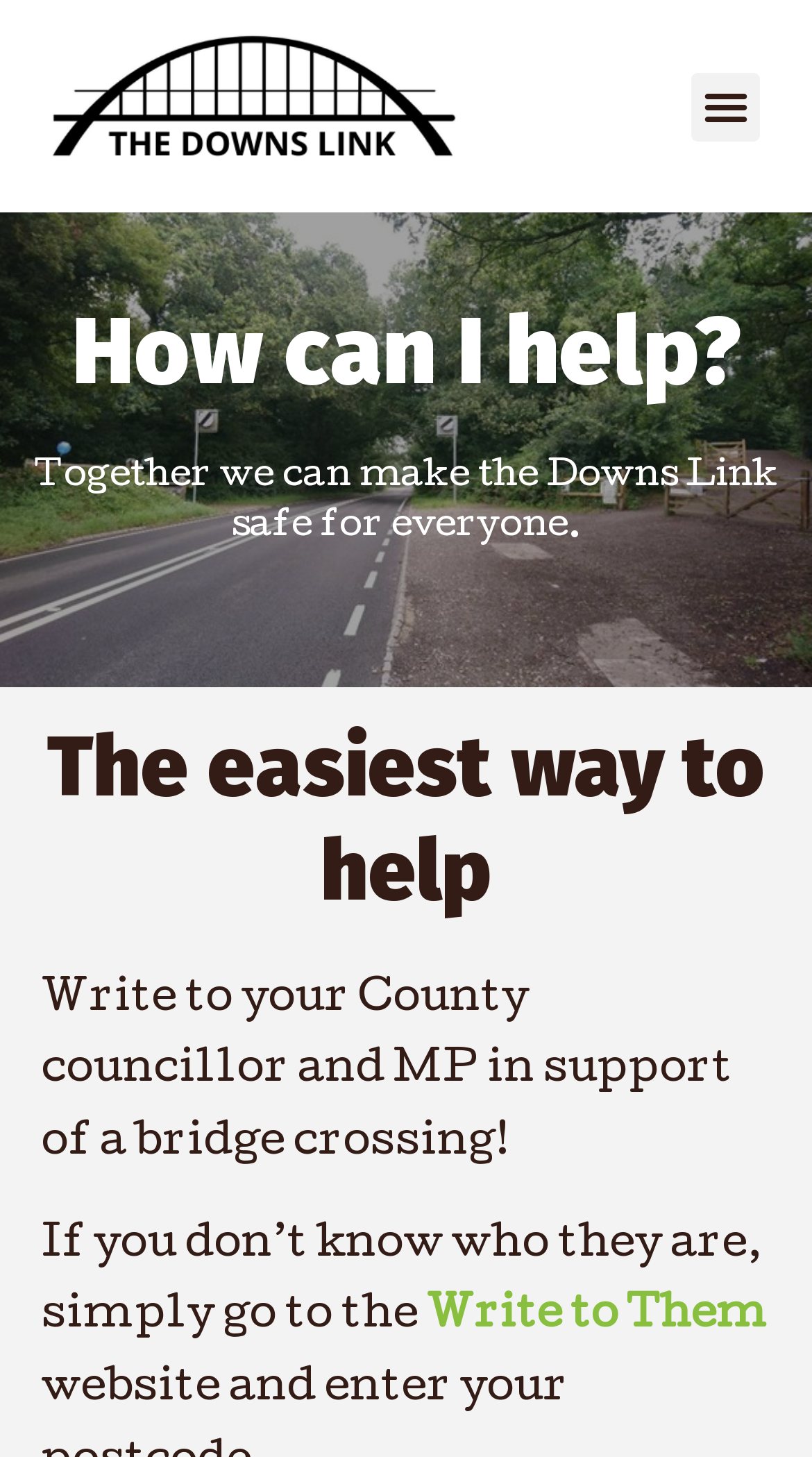Given the element description alt="Bridge the Downs Link", predict the bounding box coordinates for the UI element in the webpage screenshot. The format should be (top-left x, top-left y, bottom-right x, bottom-right y), and the values should be between 0 and 1.

[0.026, 0.023, 0.595, 0.124]